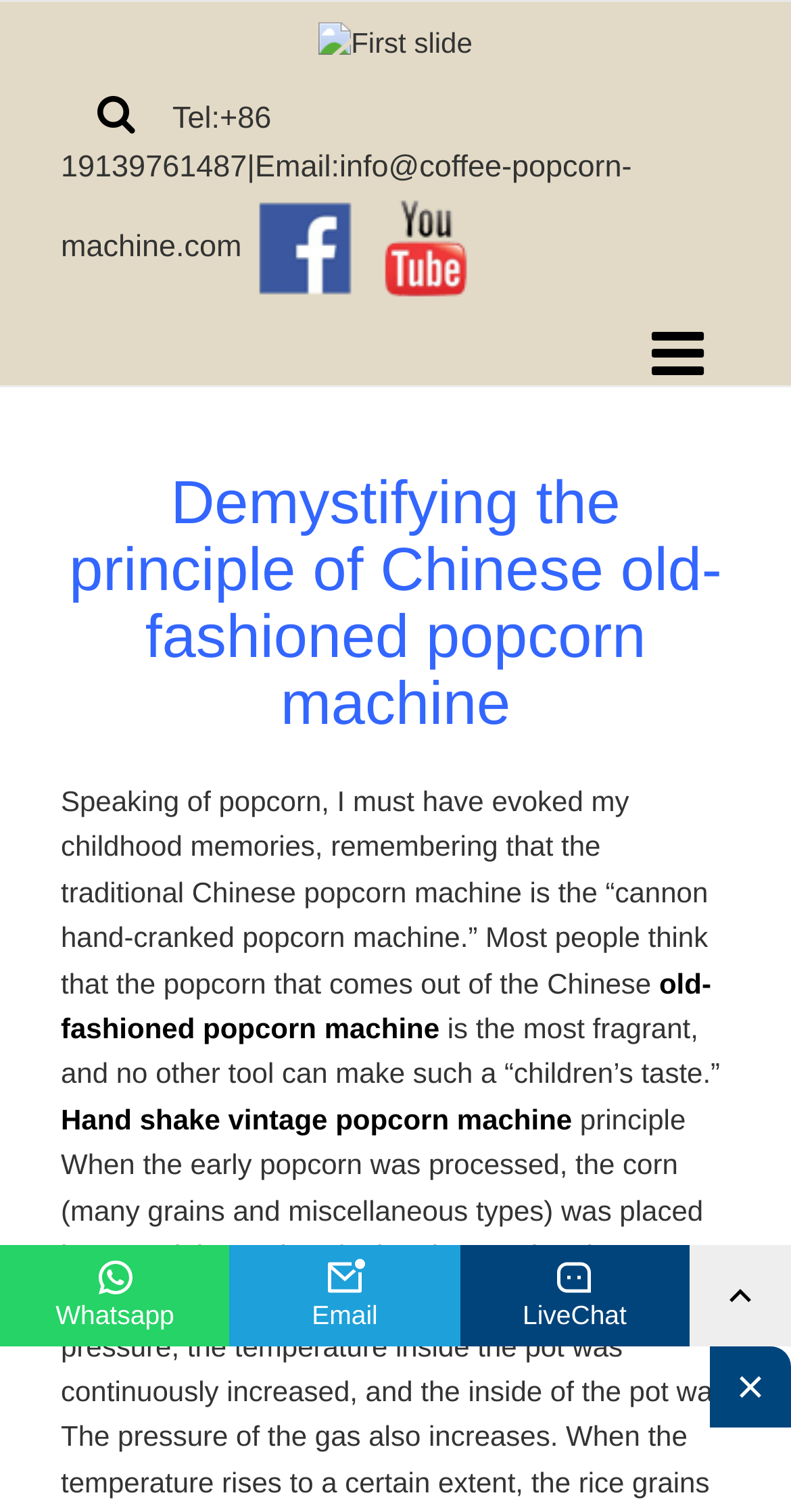Extract the bounding box coordinates of the UI element described: "Whatsapp". Provide the coordinates in the format [left, top, right, bottom] with values ranging from 0 to 1.

[0.0, 0.823, 0.291, 0.89]